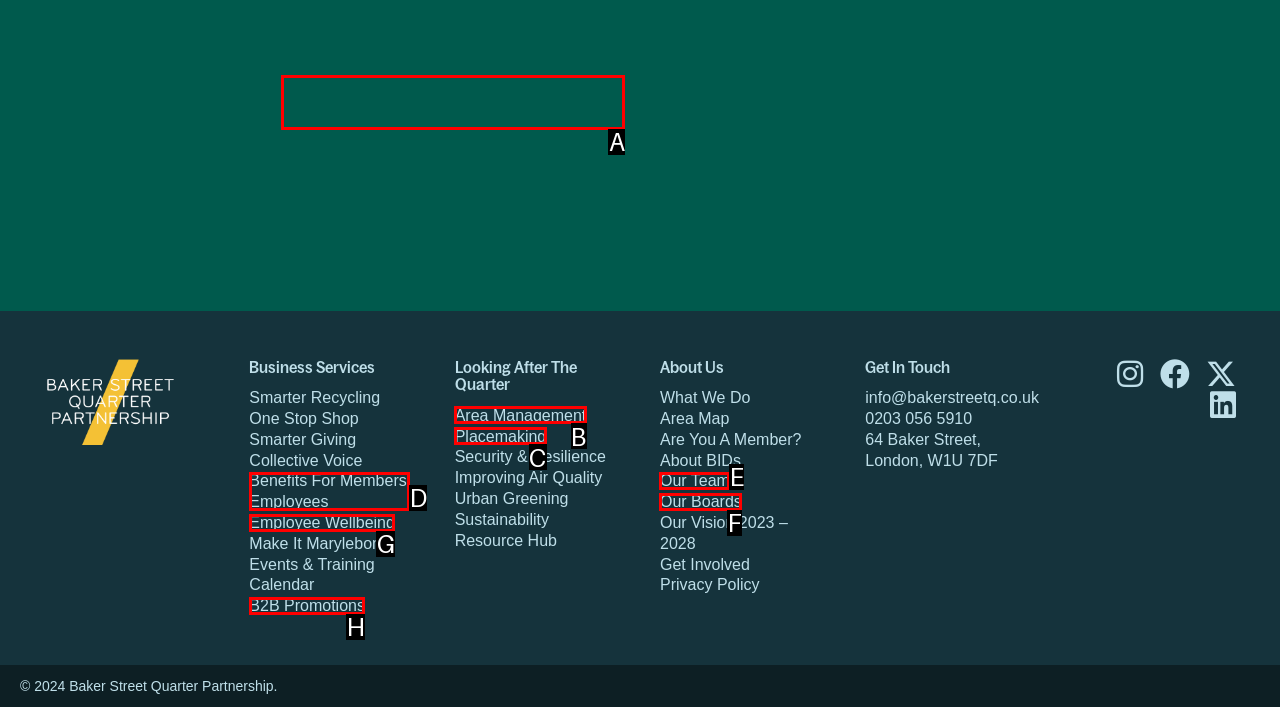Identify the correct UI element to click on to achieve the following task: Enter company name Respond with the corresponding letter from the given choices.

A